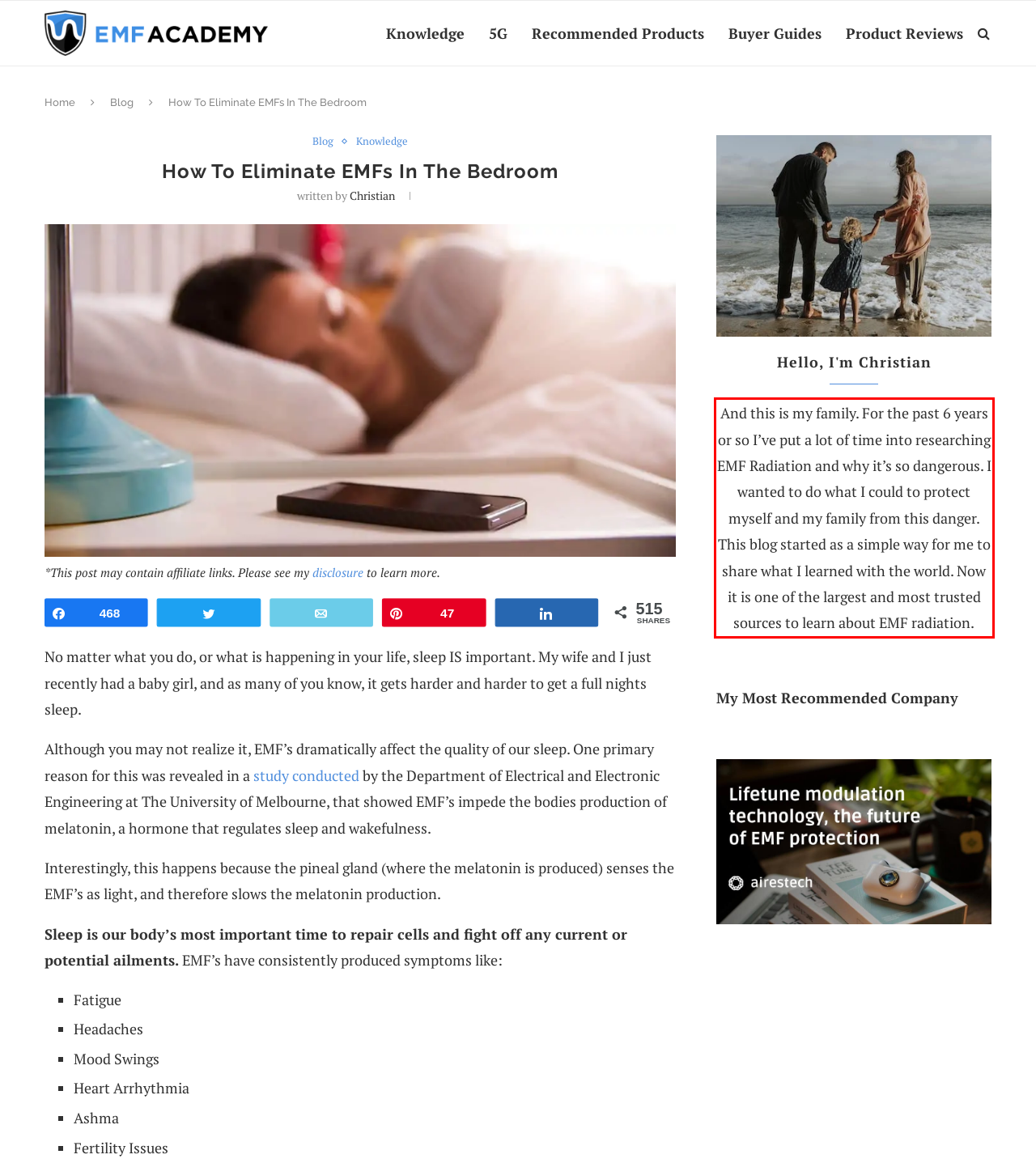Analyze the red bounding box in the provided webpage screenshot and generate the text content contained within.

And this is my family. For the past 6 years or so I’ve put a lot of time into researching EMF Radiation and why it’s so dangerous. I wanted to do what I could to protect myself and my family from this danger. This blog started as a simple way for me to share what I learned with the world. Now it is one of the largest and most trusted sources to learn about EMF radiation.